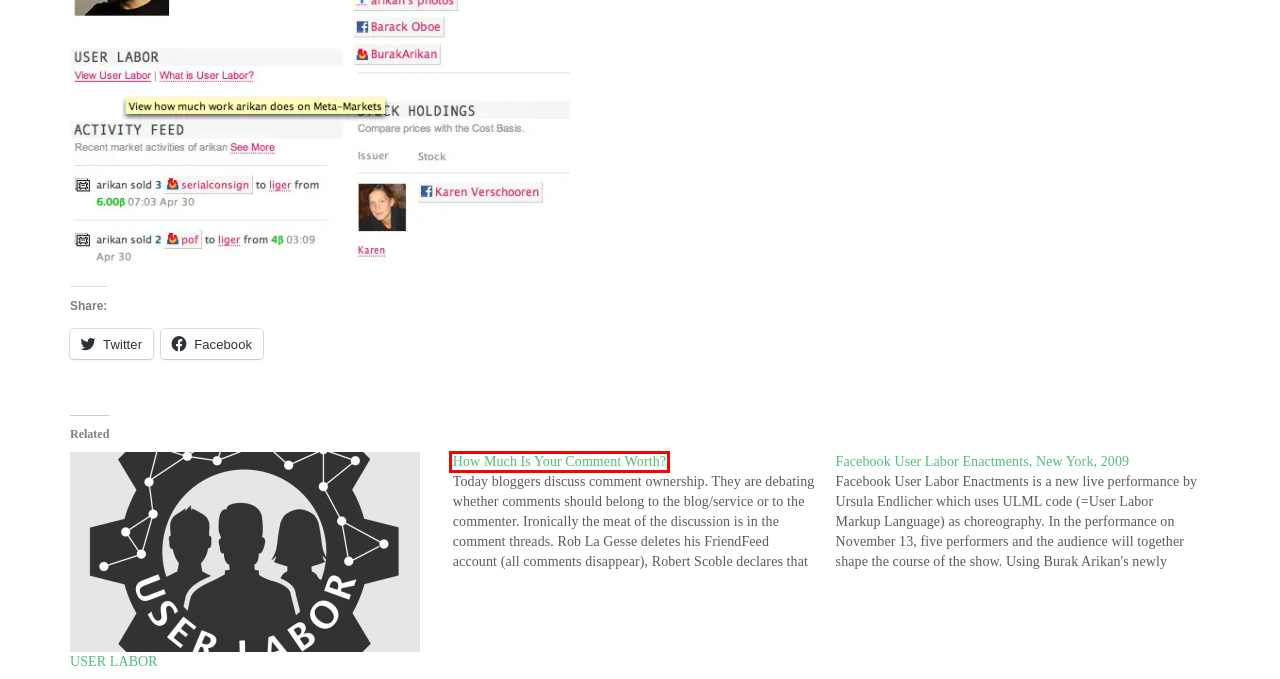Analyze the screenshot of a webpage that features a red rectangle bounding box. Pick the webpage description that best matches the new webpage you would see after clicking on the element within the red bounding box. Here are the candidates:
A. Texts – BURAK ARIKAN
B. How Much Is Your Comment Worth? – BURAK ARIKAN
C. News – BURAK ARIKAN
D. Information – BURAK ARIKAN
E. Works – BURAK ARIKAN
F. Digital Business Navigator
G. USER LABOR – BURAK ARIKAN
H. Facebook User Labor Enactments, New York, 2009 – BURAK ARIKAN

B